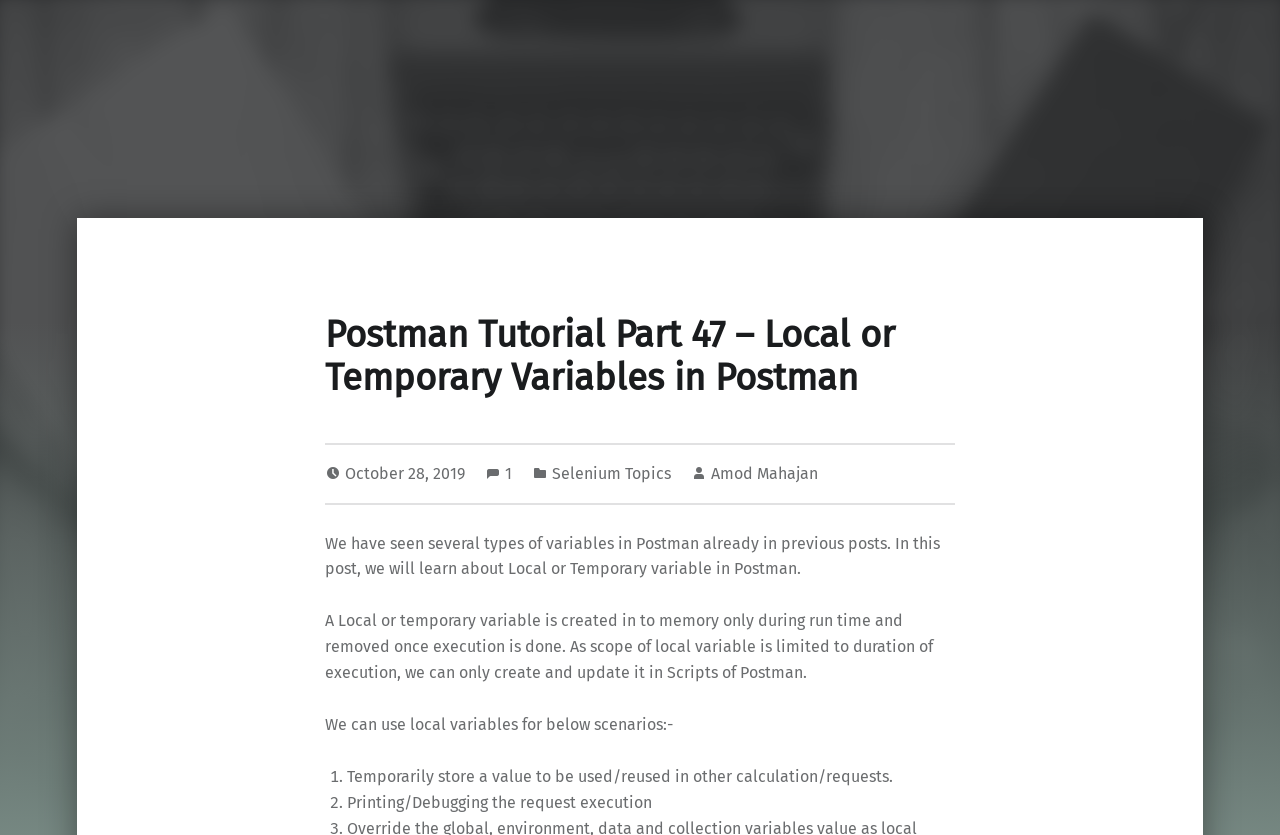Answer the question with a single word or phrase: 
What is the date of the post?

October 28, 2019